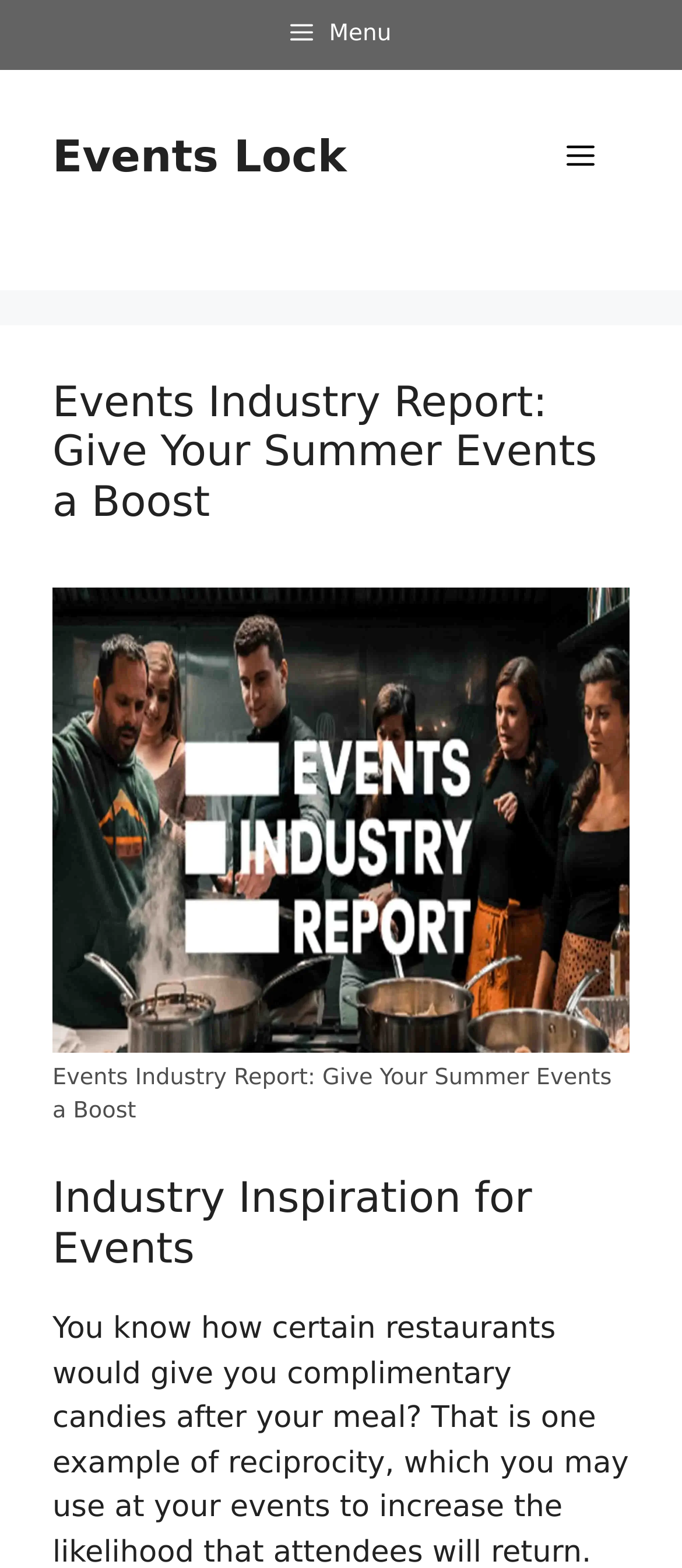Provide a brief response to the question below using one word or phrase:
What is the topic of the industry inspiration section?

Events